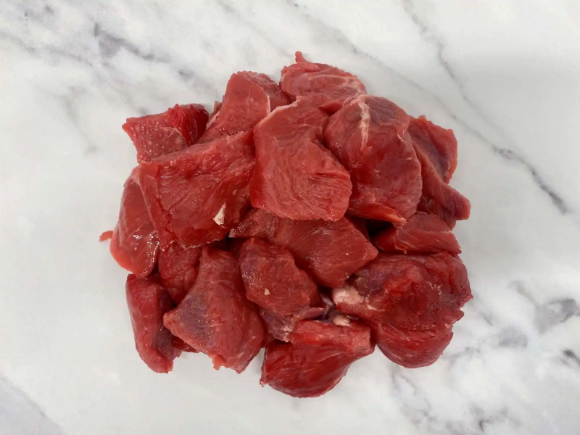Provide a short, one-word or phrase answer to the question below:
What type of dishes is the diced chuck steak ideal for?

Stews, curries, and pies